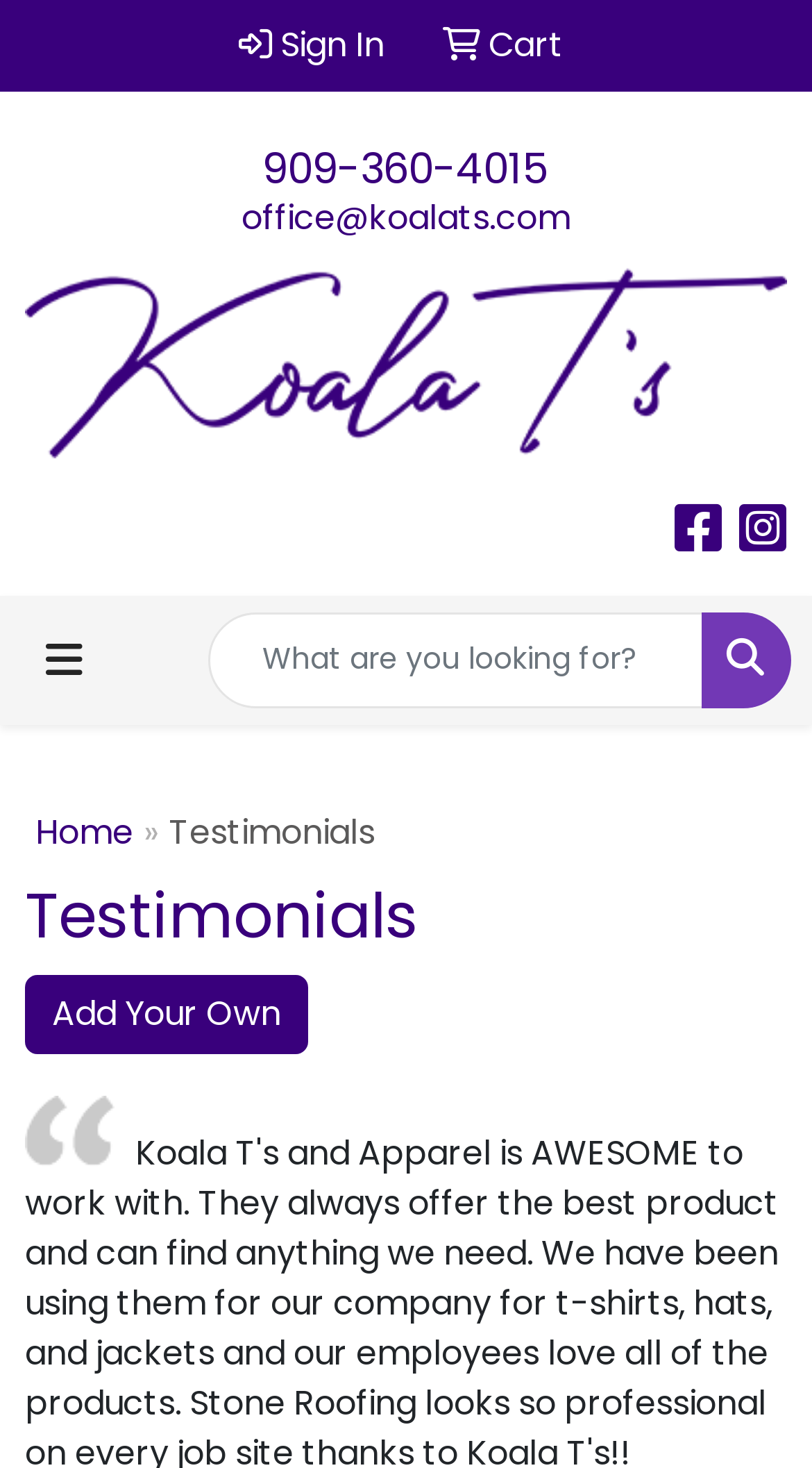Given the webpage screenshot and the description, determine the bounding box coordinates (top-left x, top-left y, bottom-right x, bottom-right y) that define the location of the UI element matching this description: title="Visit us on Facebook"

[0.831, 0.349, 0.89, 0.382]